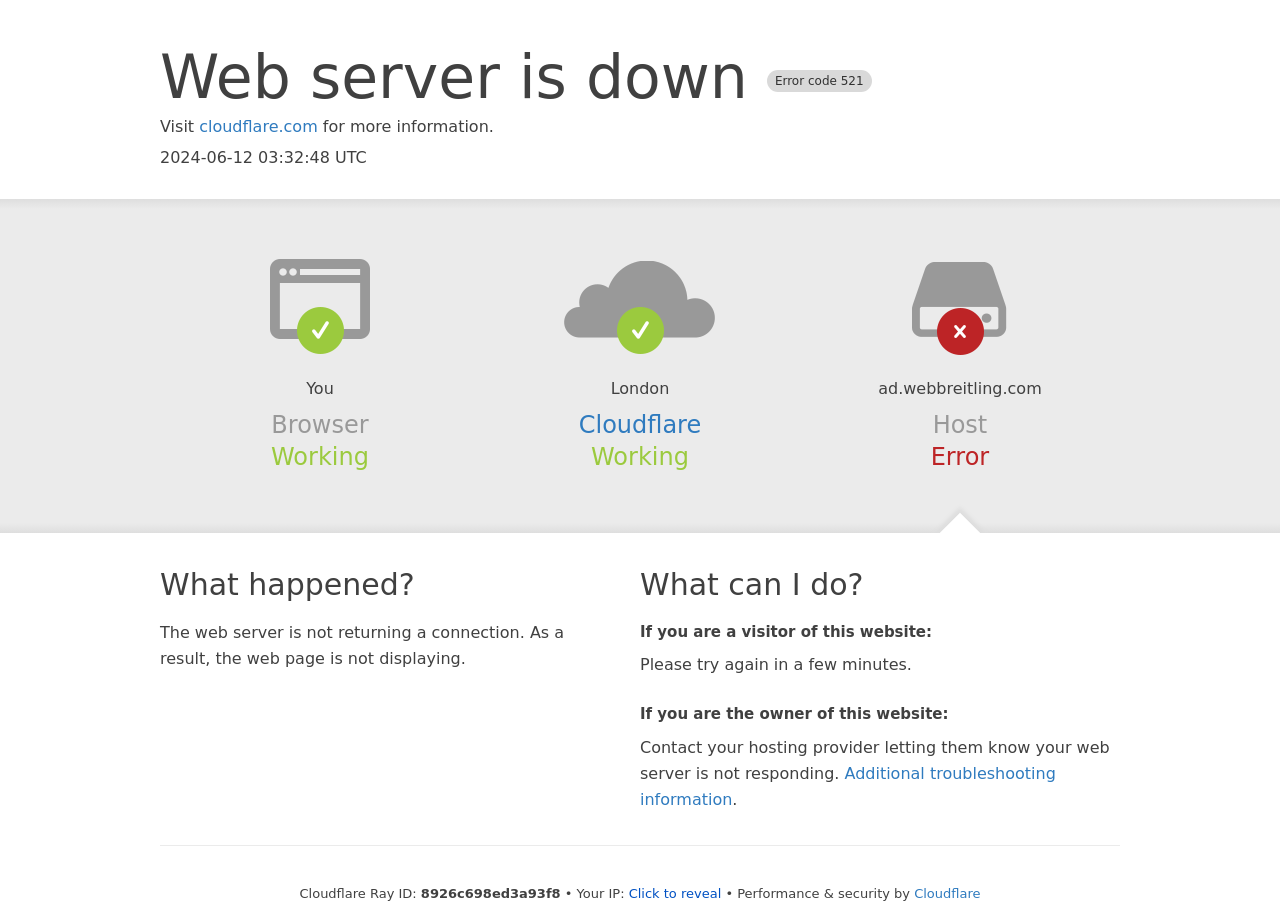What is the current status of the browser?
Using the image as a reference, give a one-word or short phrase answer.

Working